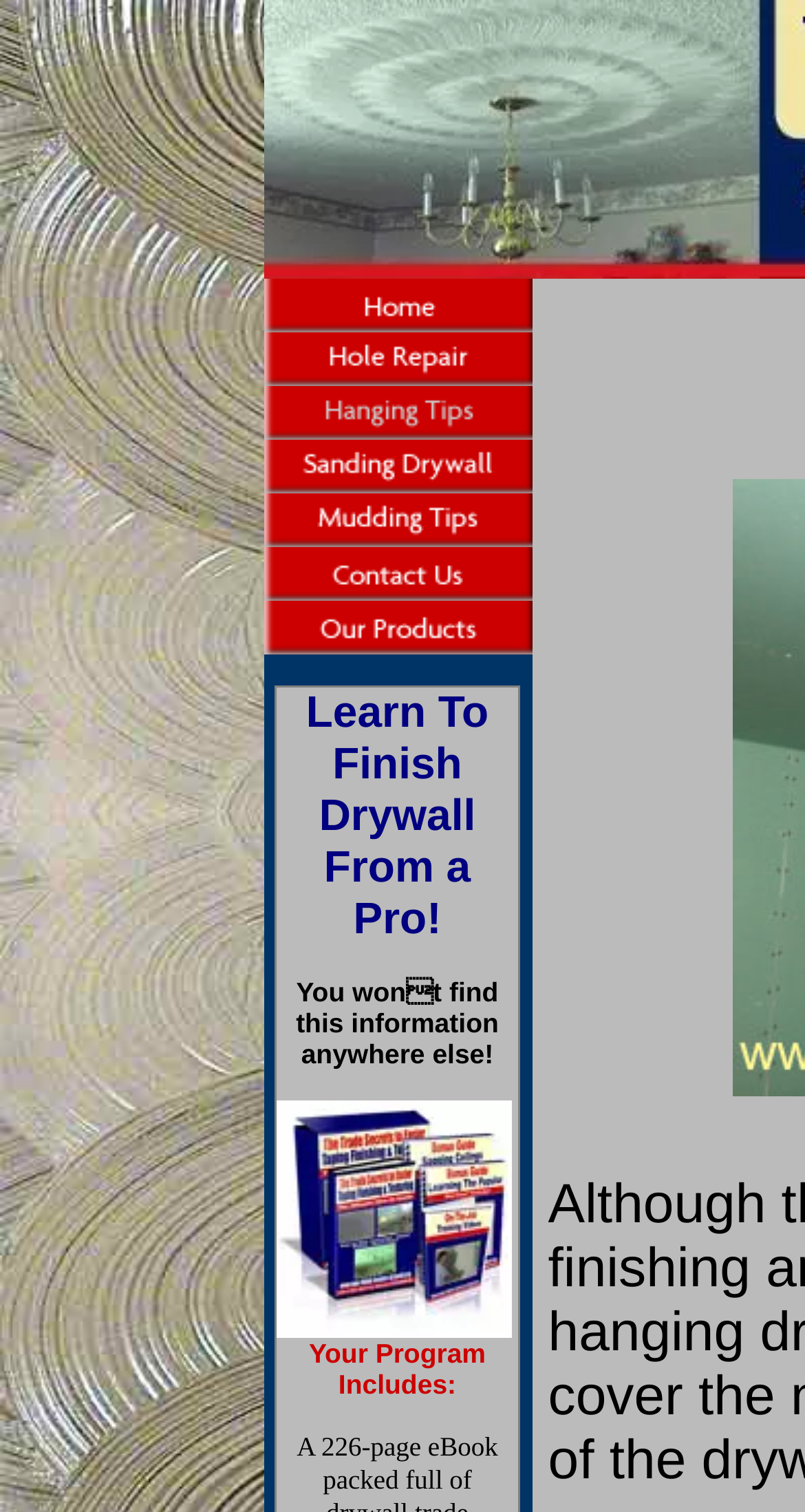Please find and generate the text of the main heading on the webpage.

Important Tips
On Hanging Drywall